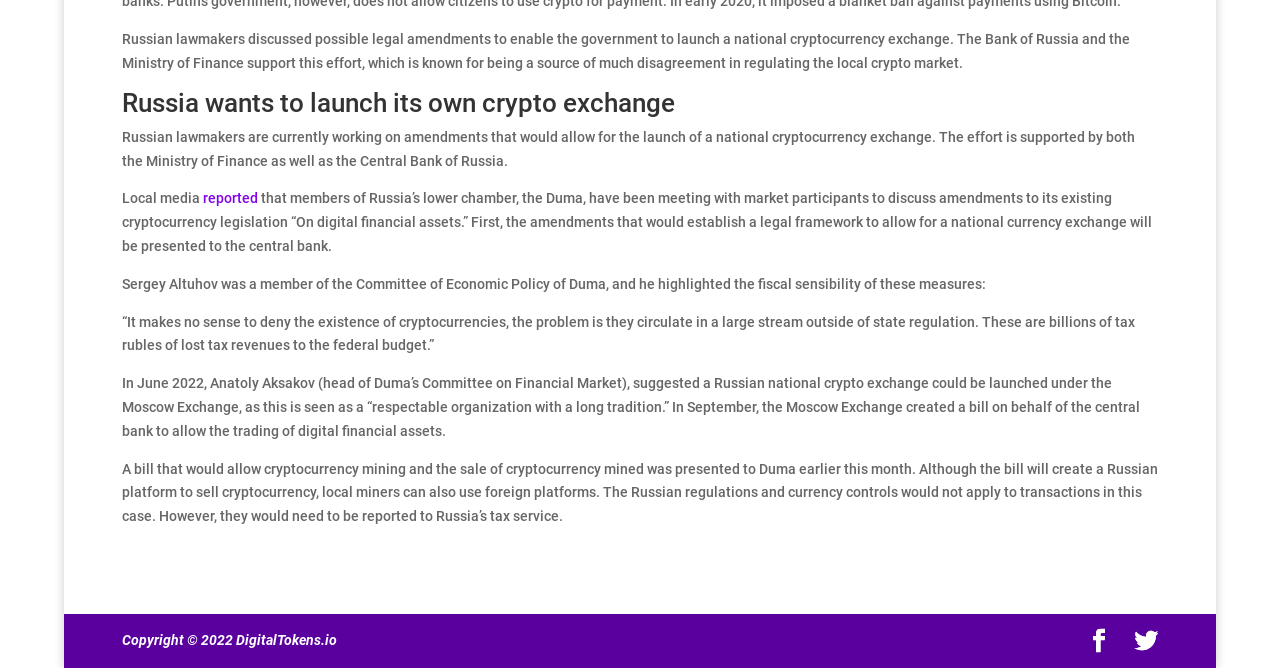What is the purpose of the bill presented to Duma earlier this month?
Provide a one-word or short-phrase answer based on the image.

To allow cryptocurrency mining and sale